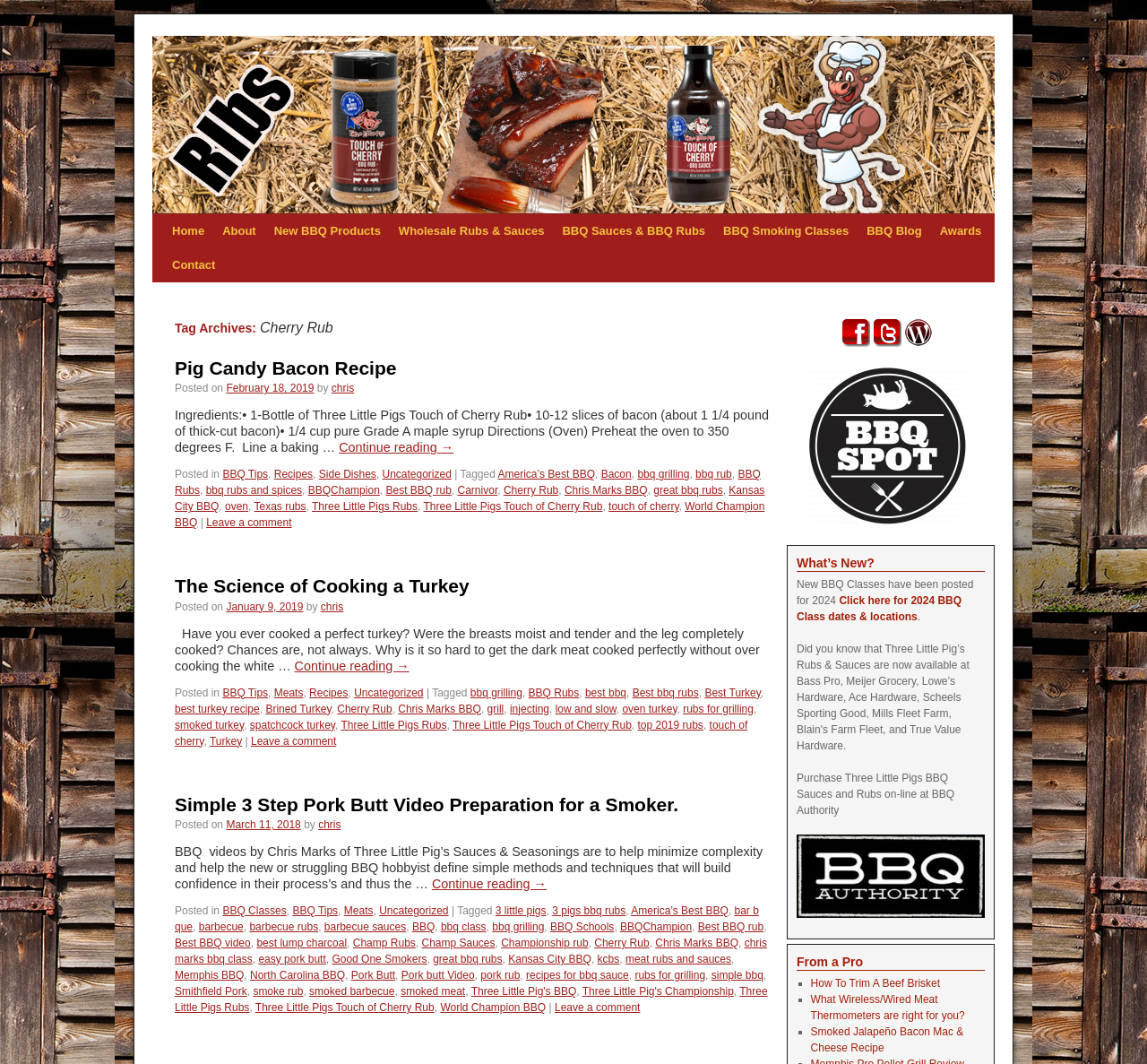Can you find the bounding box coordinates for the element that needs to be clicked to execute this instruction: "Read the 'The Science of Cooking a Turkey' article"? The coordinates should be given as four float numbers between 0 and 1, i.e., [left, top, right, bottom].

[0.152, 0.539, 0.676, 0.562]